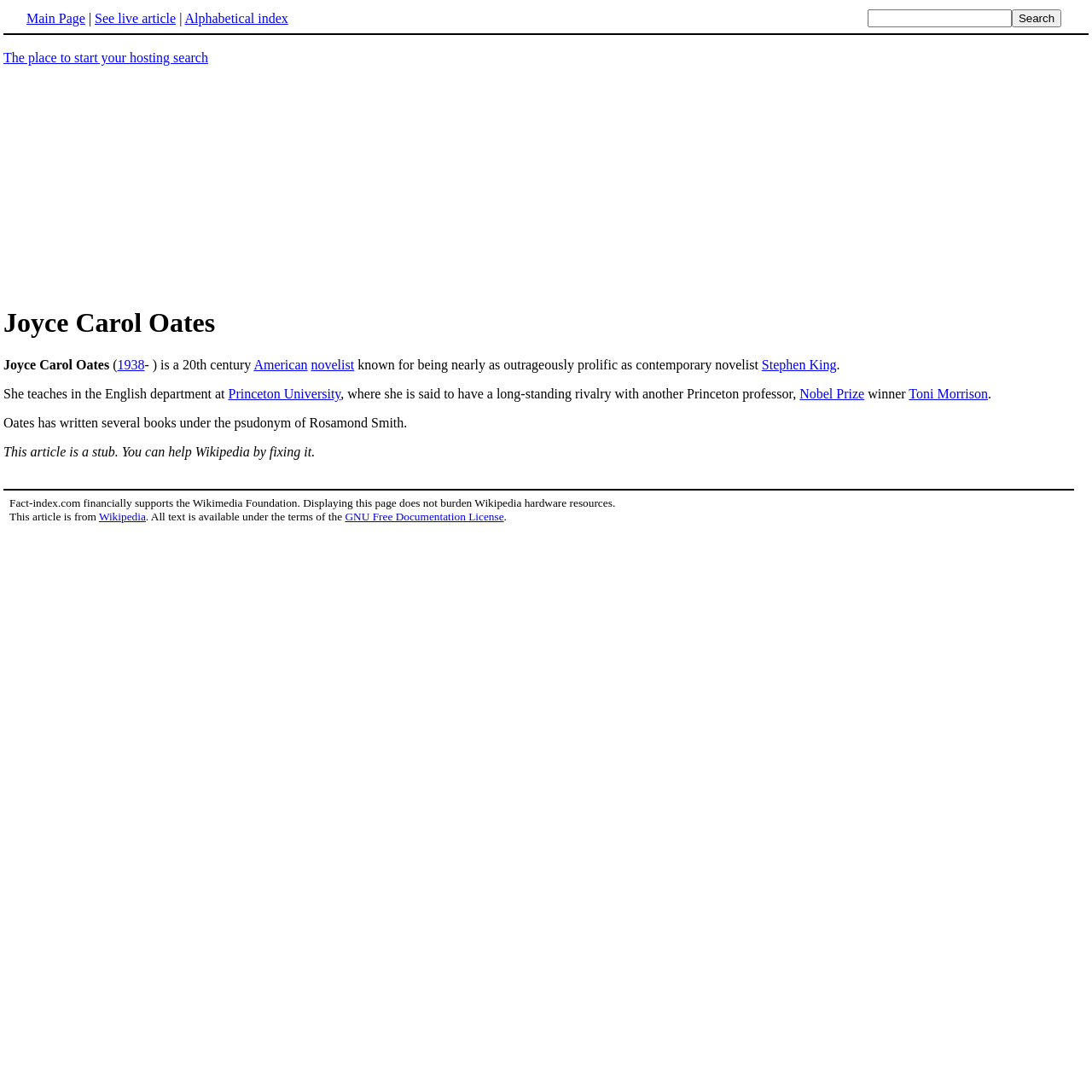Find the bounding box coordinates of the element to click in order to complete this instruction: "Search for something". The bounding box coordinates must be four float numbers between 0 and 1, denoted as [left, top, right, bottom].

[0.794, 0.009, 0.926, 0.025]